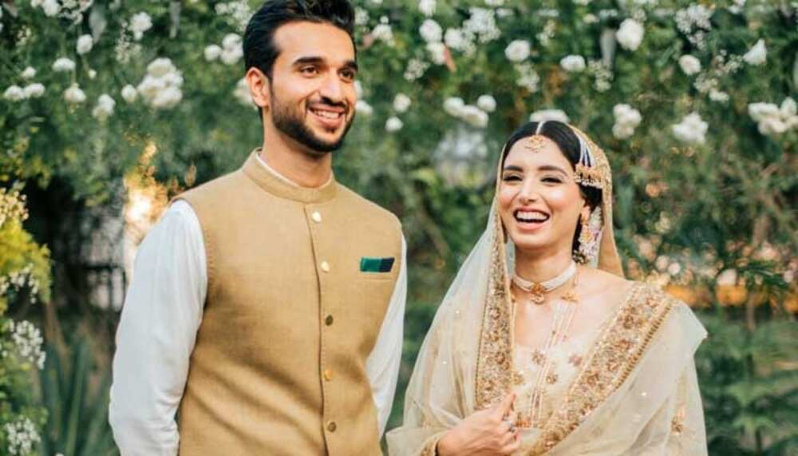Give a thorough description of the image, including any visible elements and their relationships.

In this vibrant image, we see Zainab Abbas and her husband, Hamza Kardar, radiating joy during a joyous occasion. Zainab, dressed in an elegantly adorned outfit with intricate embellishments and a delicate veil, exudes grace and happiness. Beside her, Hamza Kardar, looking dapper in a traditional kurta with a waistcoat, shares a warm smile, creating a sense of celebration. The backdrop, adorned with lush greenery and white flowers, enhances the romantic atmosphere, symbolizing love and the beginning of their journey together as a married couple. This moment captures their genuine connection, emblematic of the joy and commitment celebrated in their union.